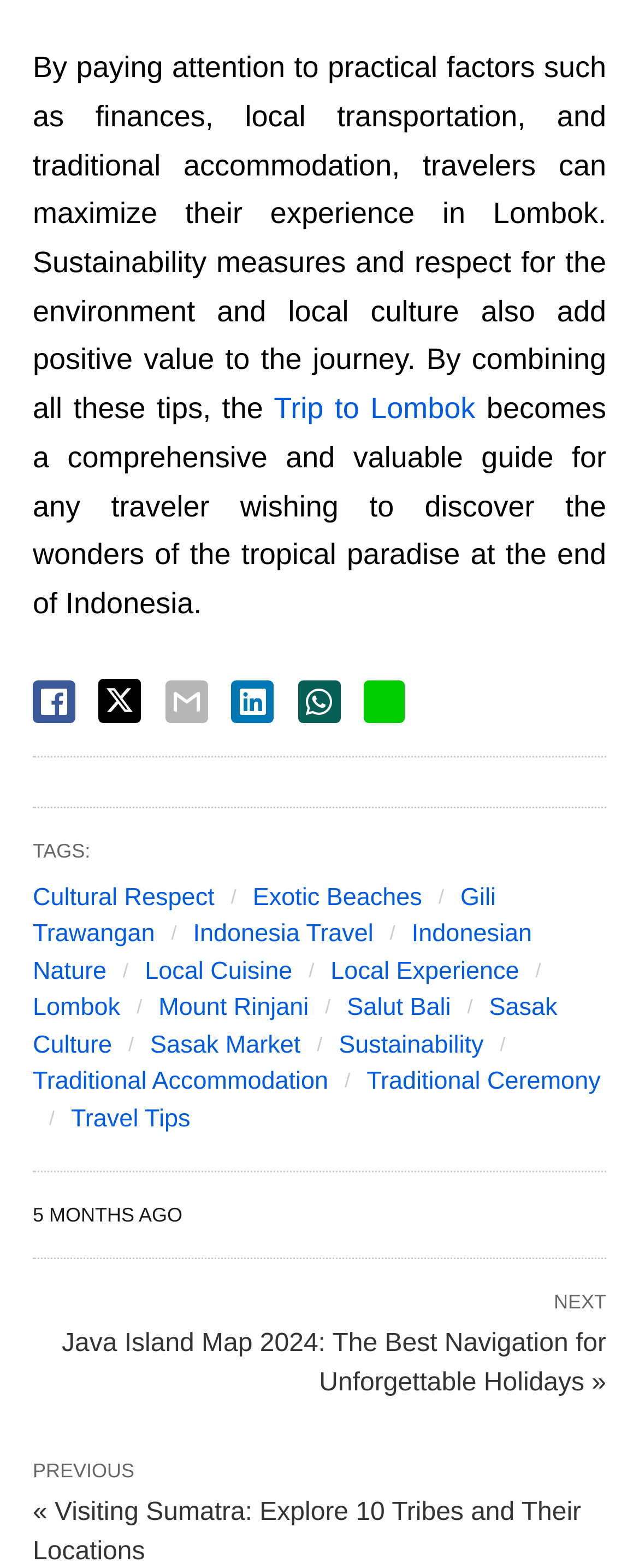Provide the bounding box coordinates for the area that should be clicked to complete the instruction: "Read more about Trip to Lombok".

[0.428, 0.25, 0.744, 0.271]